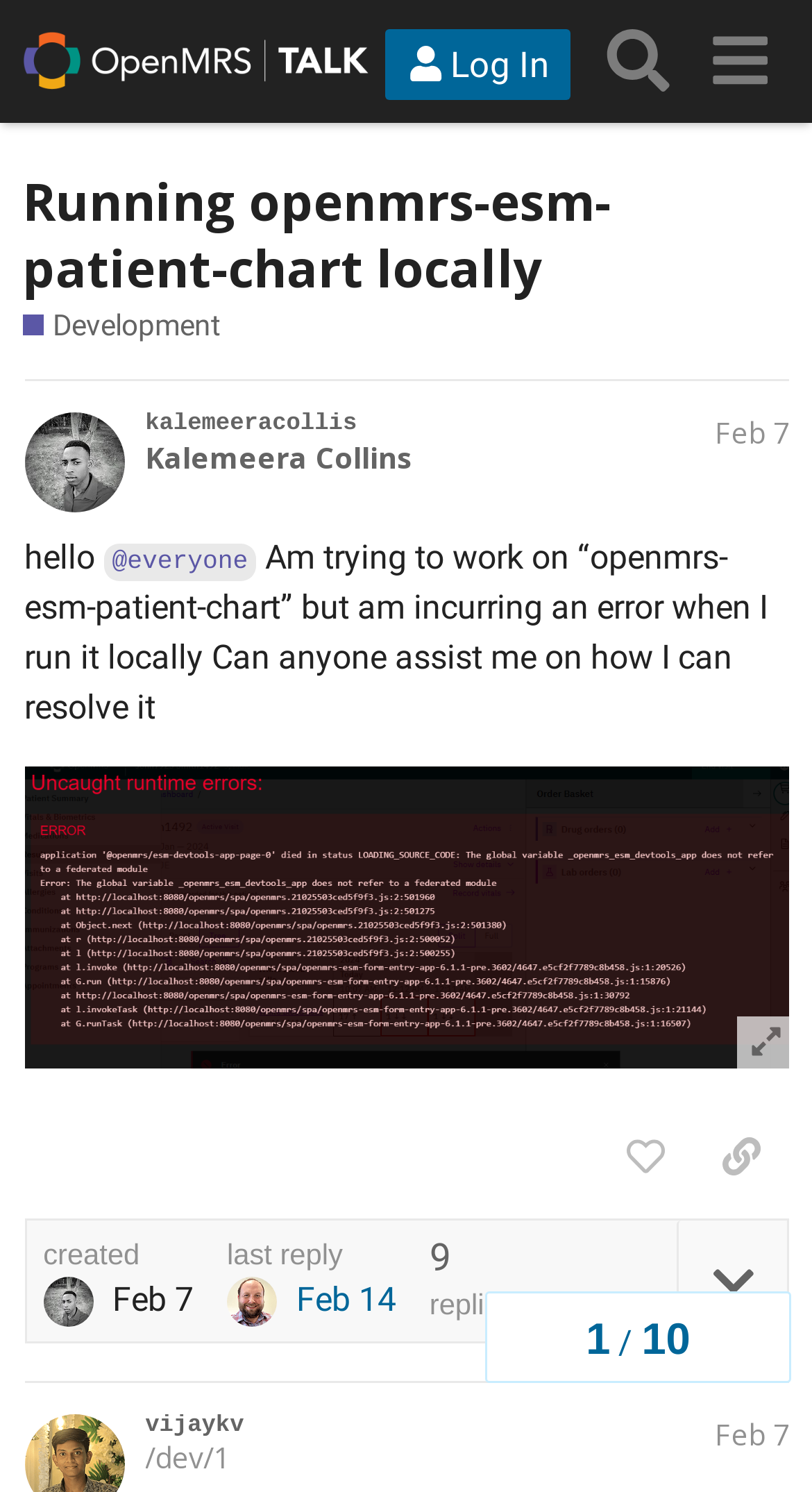What is the error that the person is experiencing?
Using the information presented in the image, please offer a detailed response to the question.

I found the answer by looking at the post section of the webpage, where I saw a link with the text 'error'.